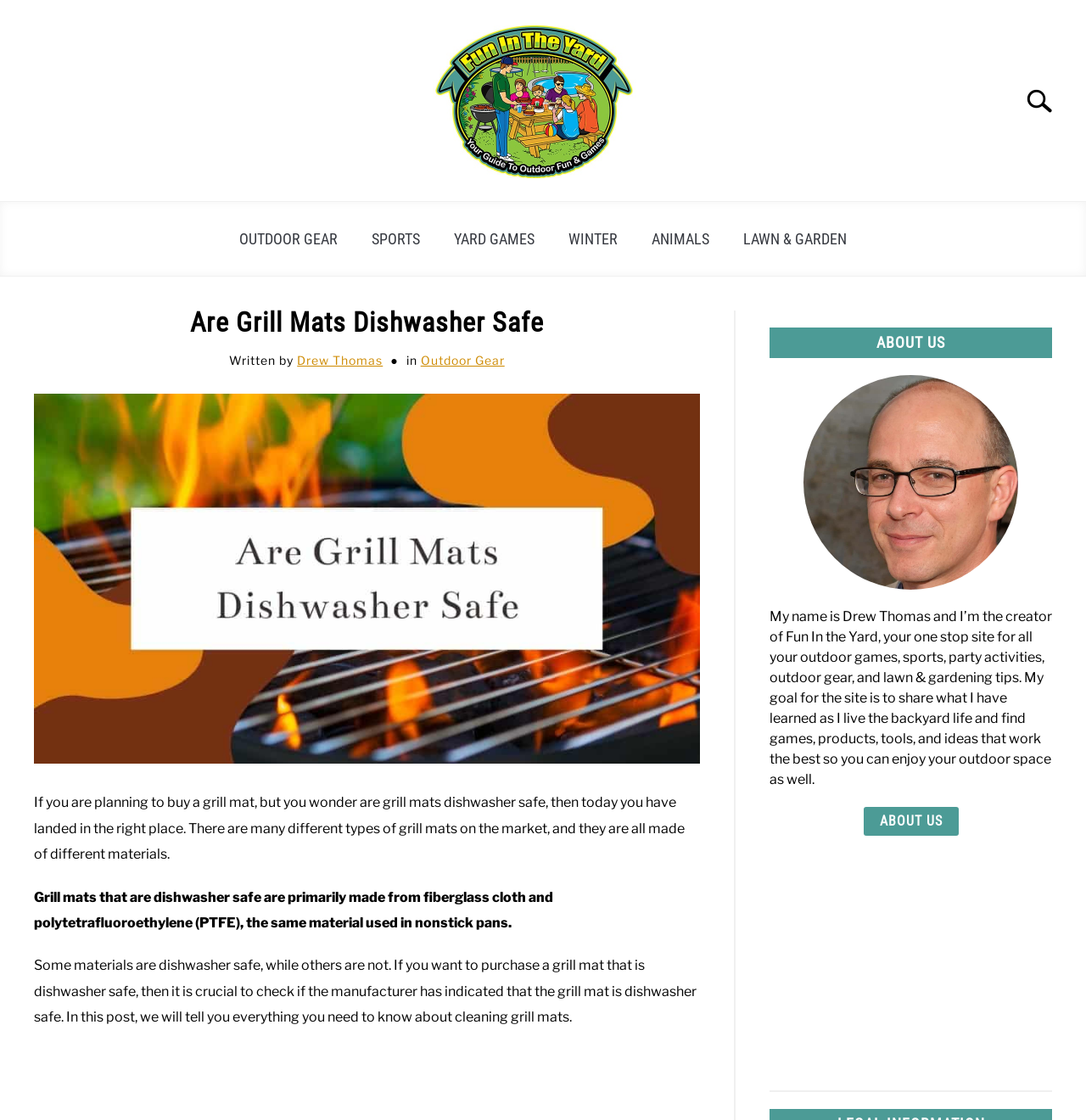Determine the bounding box for the described UI element: "Search".

[0.93, 0.063, 1.0, 0.116]